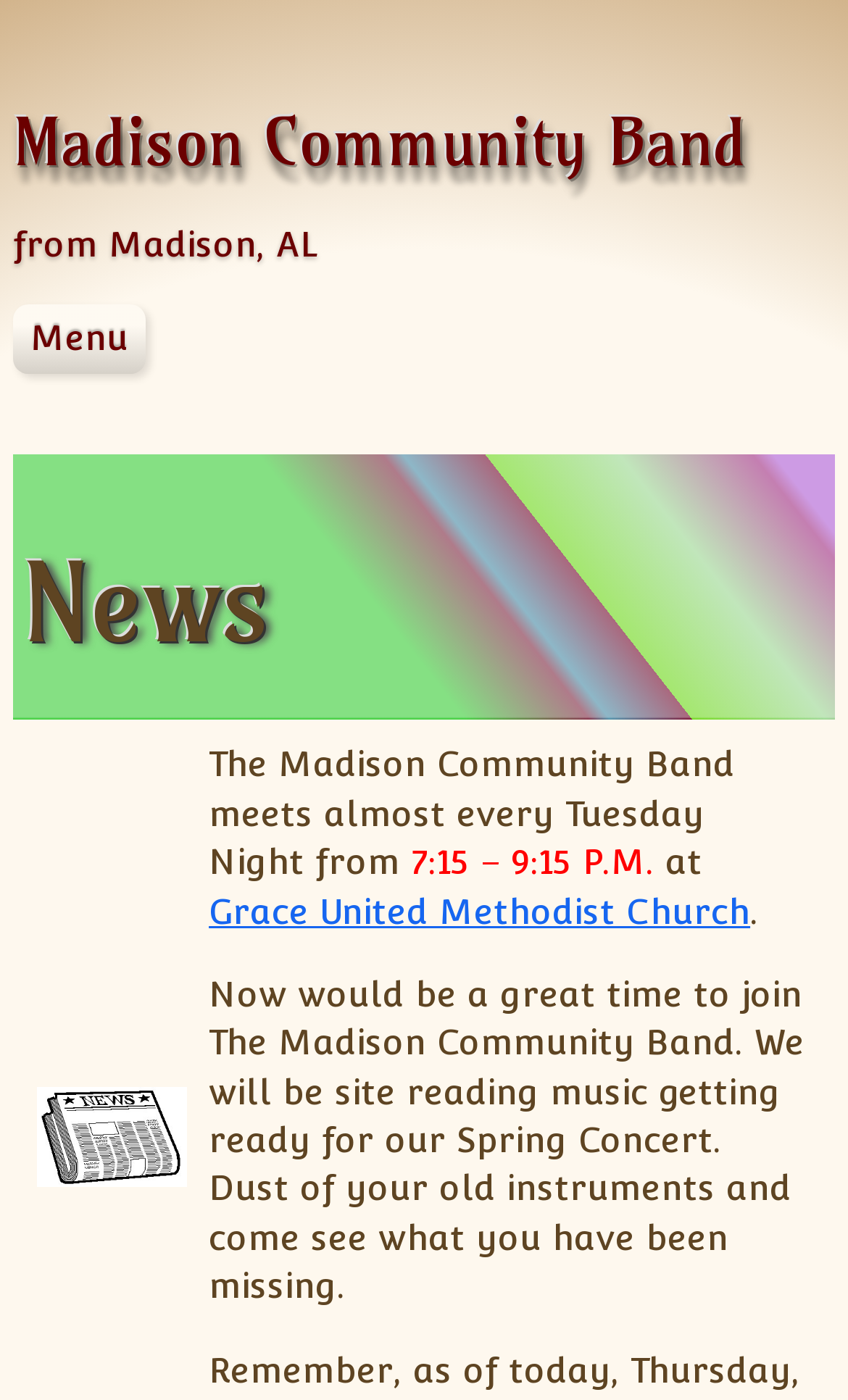Please provide a comprehensive answer to the question based on the screenshot: What is the 'Rehearsal Location' link for?

The 'Rehearsal Location' link is likely for band members or individuals interested in attending rehearsals to find the location where the band rehearses.